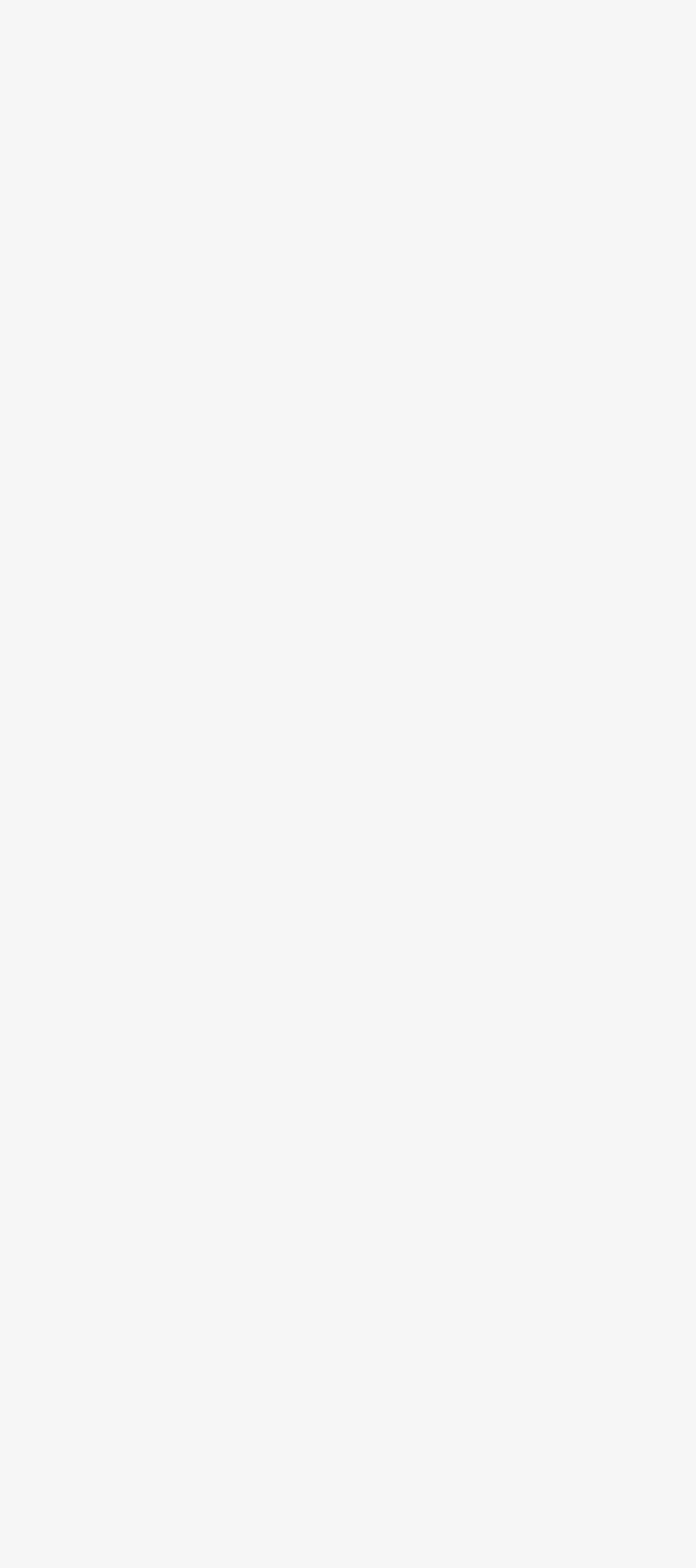Please identify the bounding box coordinates of the element that needs to be clicked to execute the following command: "Learn about the company's story". Provide the bounding box using four float numbers between 0 and 1, formatted as [left, top, right, bottom].

[0.406, 0.355, 0.594, 0.38]